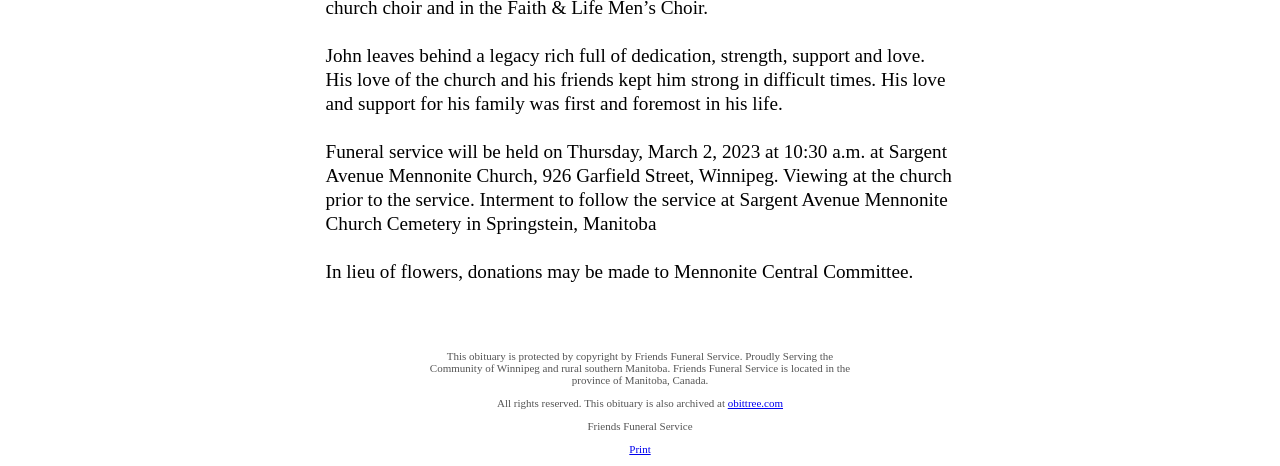Provide a short, one-word or phrase answer to the question below:
What is the name of the funeral service provider?

Friends Funeral Service